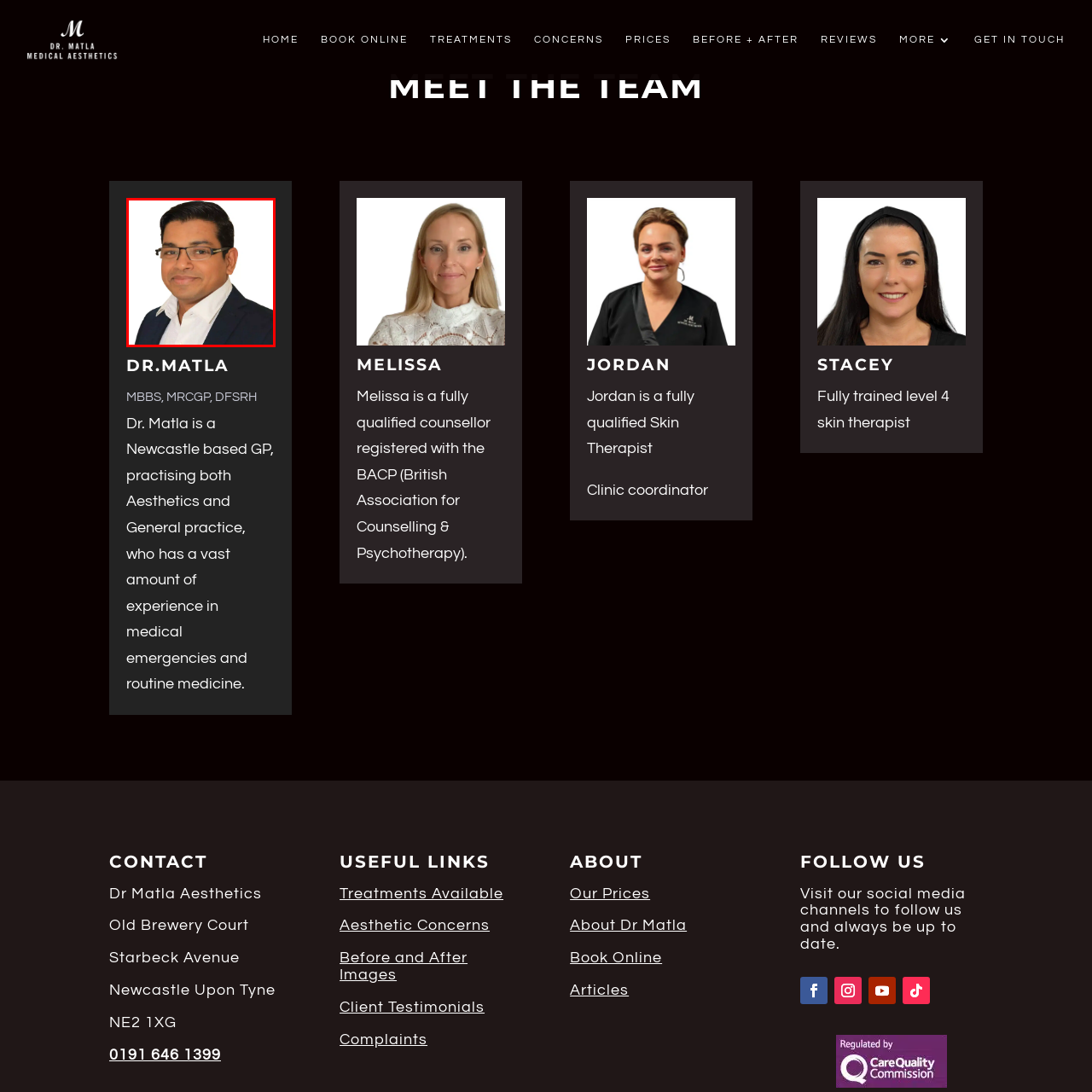Refer to the image within the red outline and provide a one-word or phrase answer to the question:
What is Dr. Matla's area of specialization?

Aesthetics and general practice